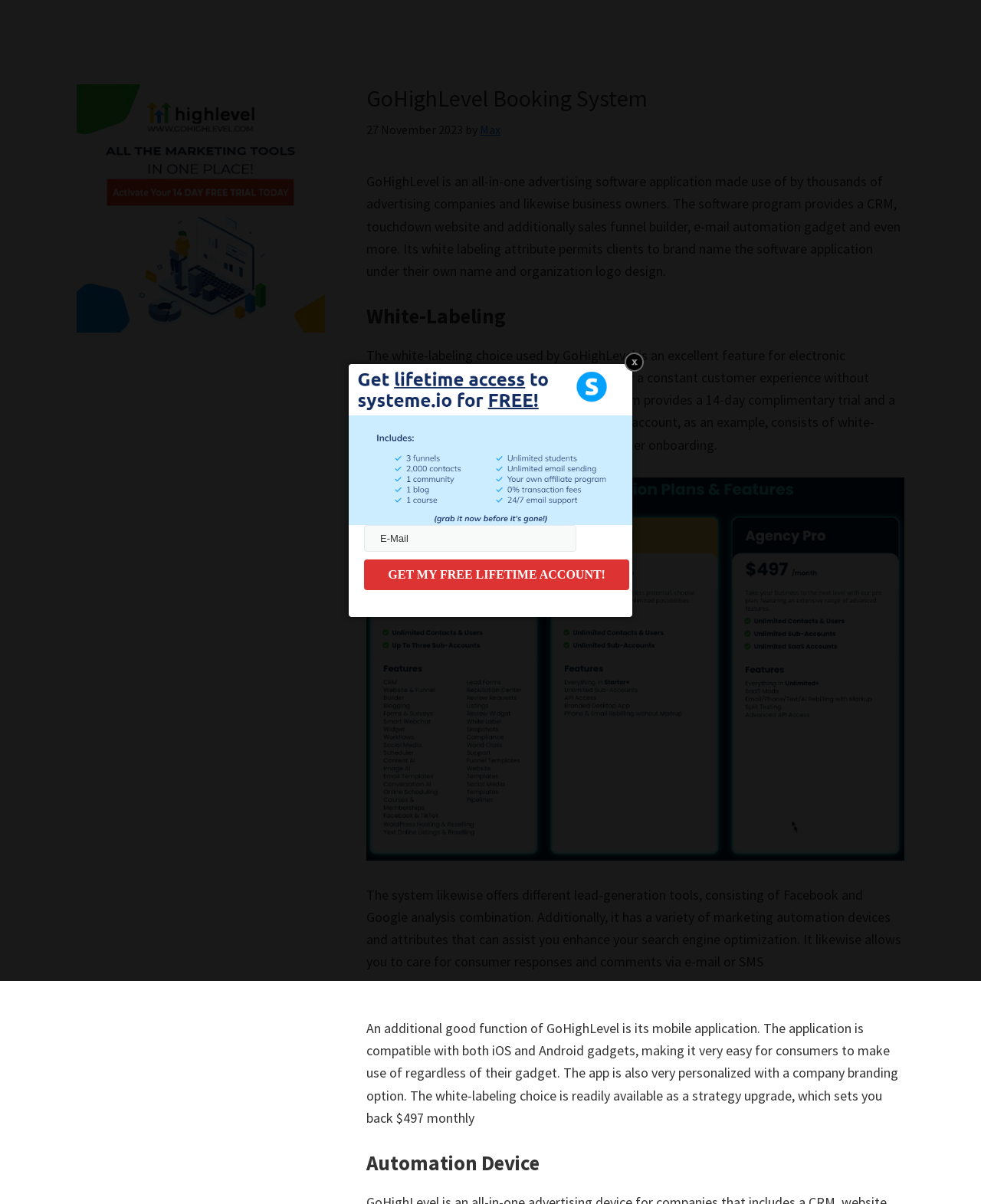Please respond to the question using a single word or phrase:
What is the cost of the white-labeling upgrade?

$497 monthly